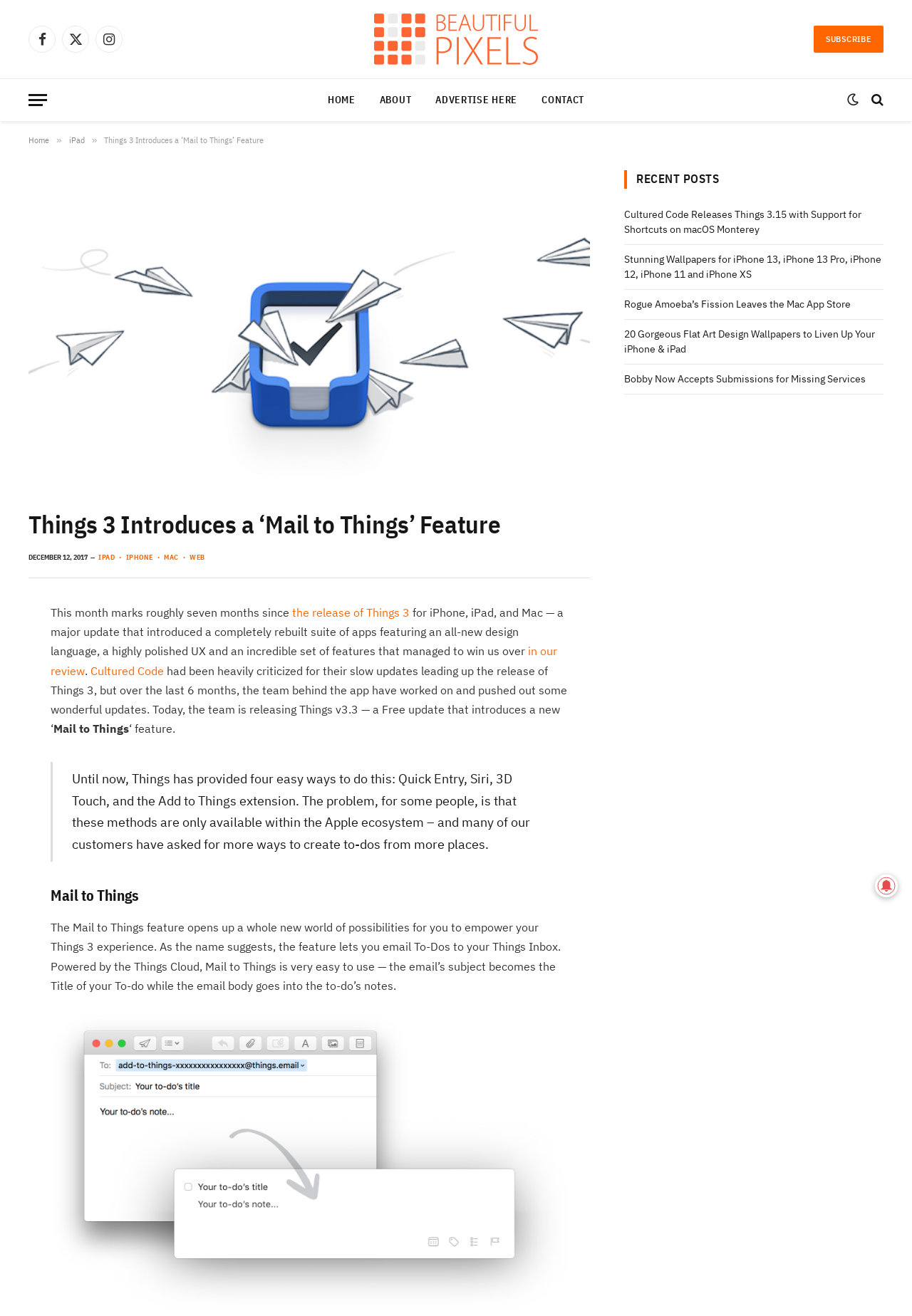Using the description: "Allow selection", determine the UI element's bounding box coordinates. Ensure the coordinates are in the format of four float numbers between 0 and 1, i.e., [left, top, right, bottom].

None